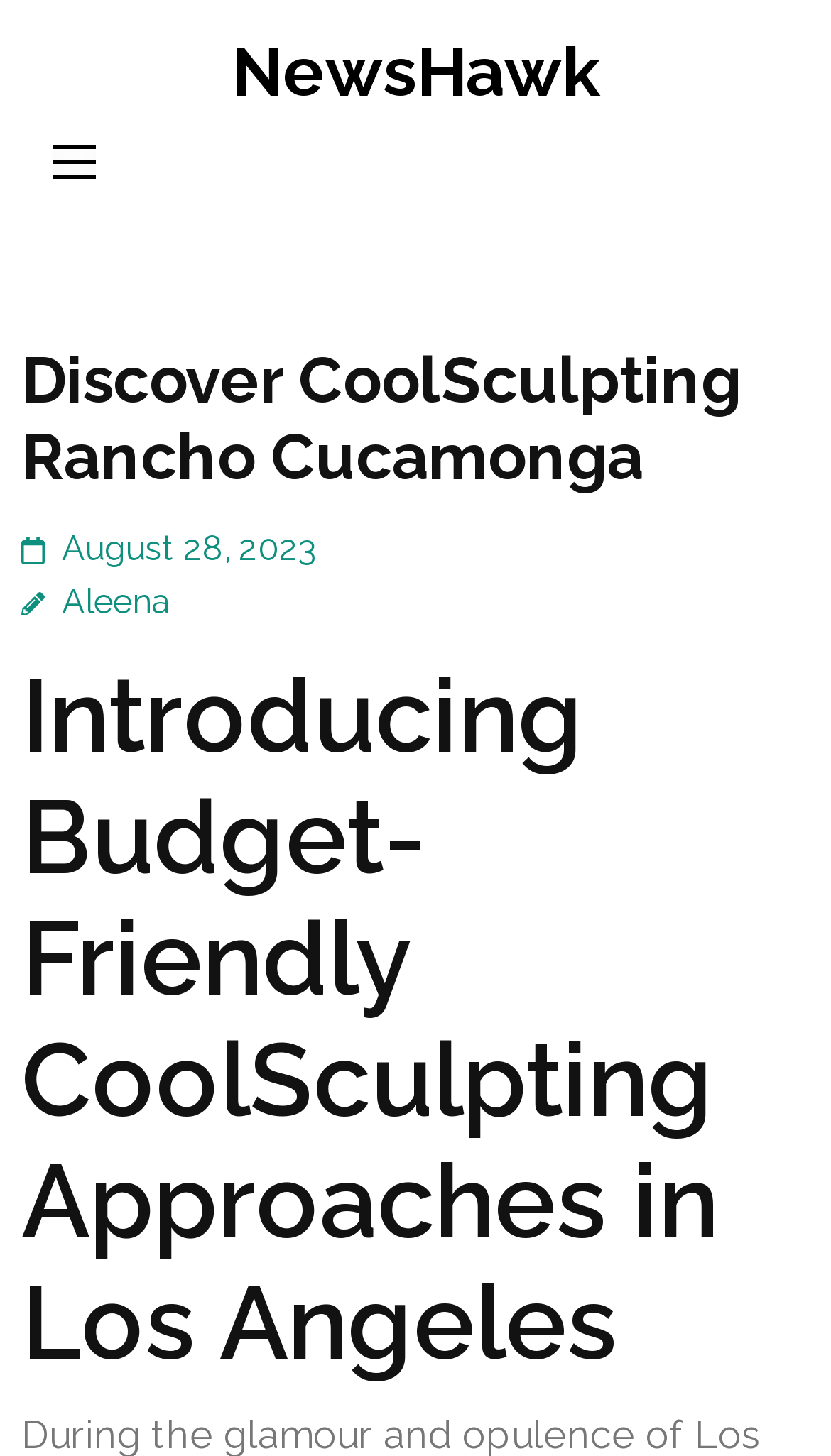Identify the bounding box coordinates for the UI element described by the following text: "parent_node: NewsHawk". Provide the coordinates as four float numbers between 0 and 1, in the format [left, top, right, bottom].

[0.064, 0.099, 0.115, 0.123]